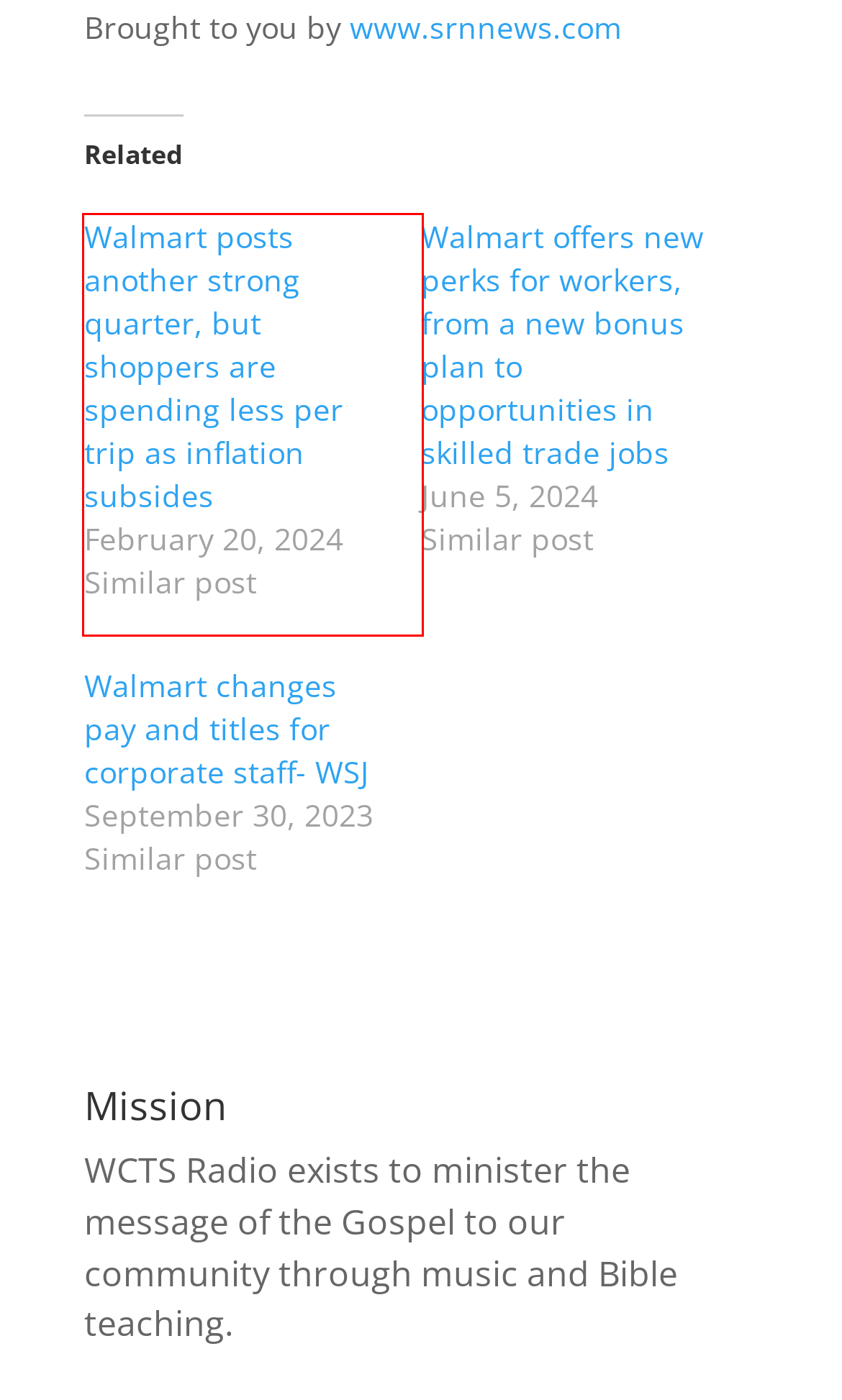You are provided with a webpage screenshot that includes a red rectangle bounding box. Extract the text content from within the bounding box using OCR.

Walmart posts another strong quarter, but shoppers are spending less per trip as inflation subsides February 20, 2024 Similar post